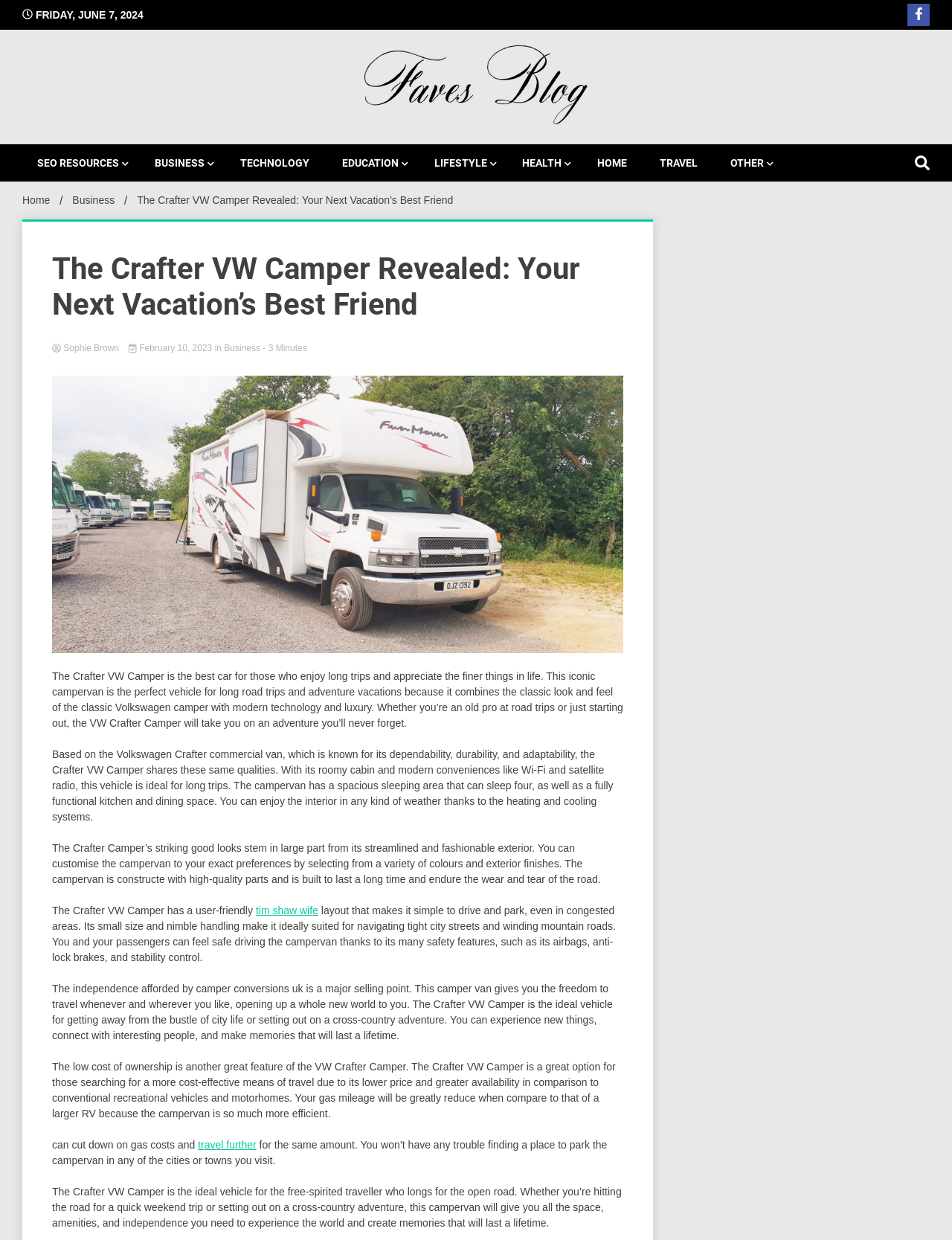What is the estimated reading time of the article?
Using the image as a reference, answer with just one word or a short phrase.

3 Minutes